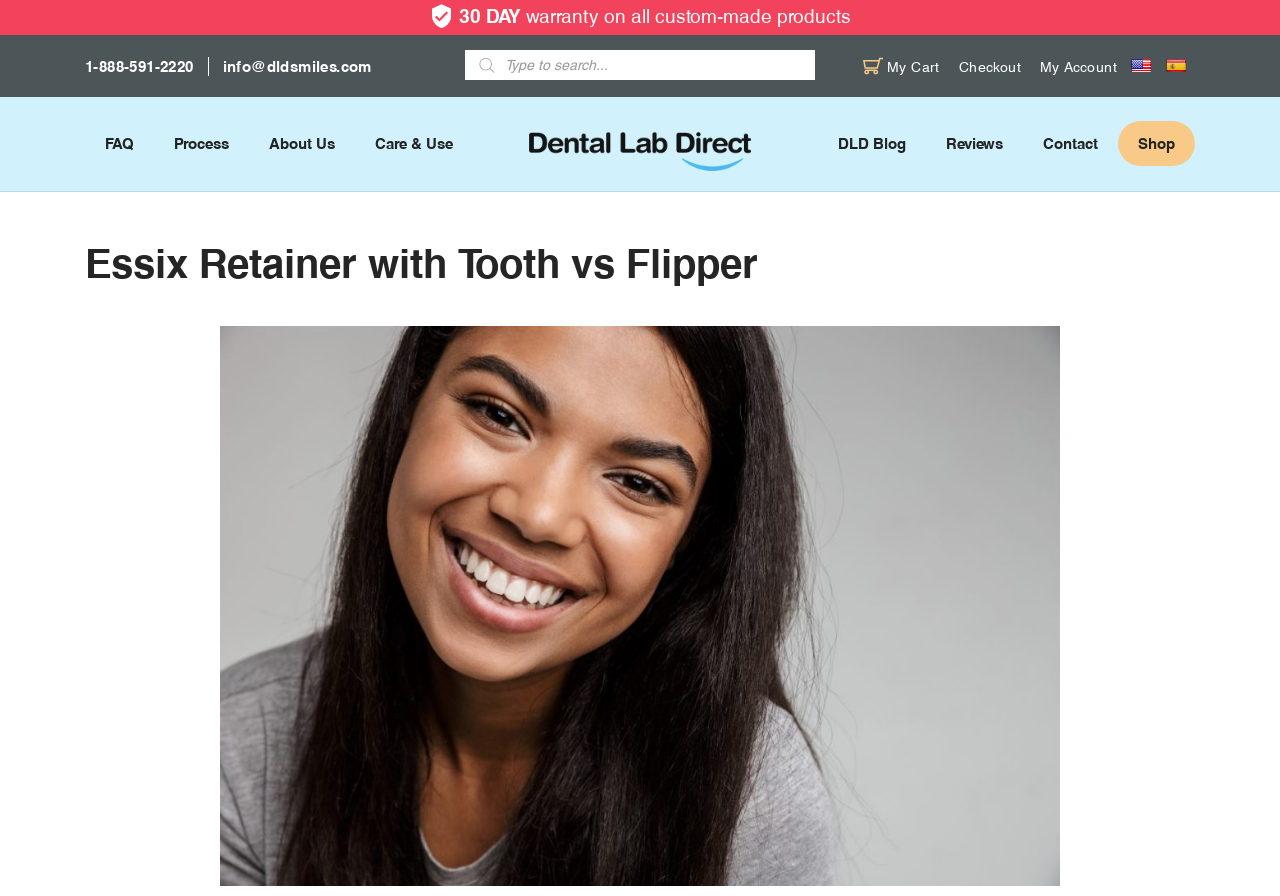What is the name of the company?
Could you please answer the question thoroughly and with as much detail as possible?

I searched for the company name on the webpage and found the link element 'Dental Lab Direct' which is likely the name of the company.